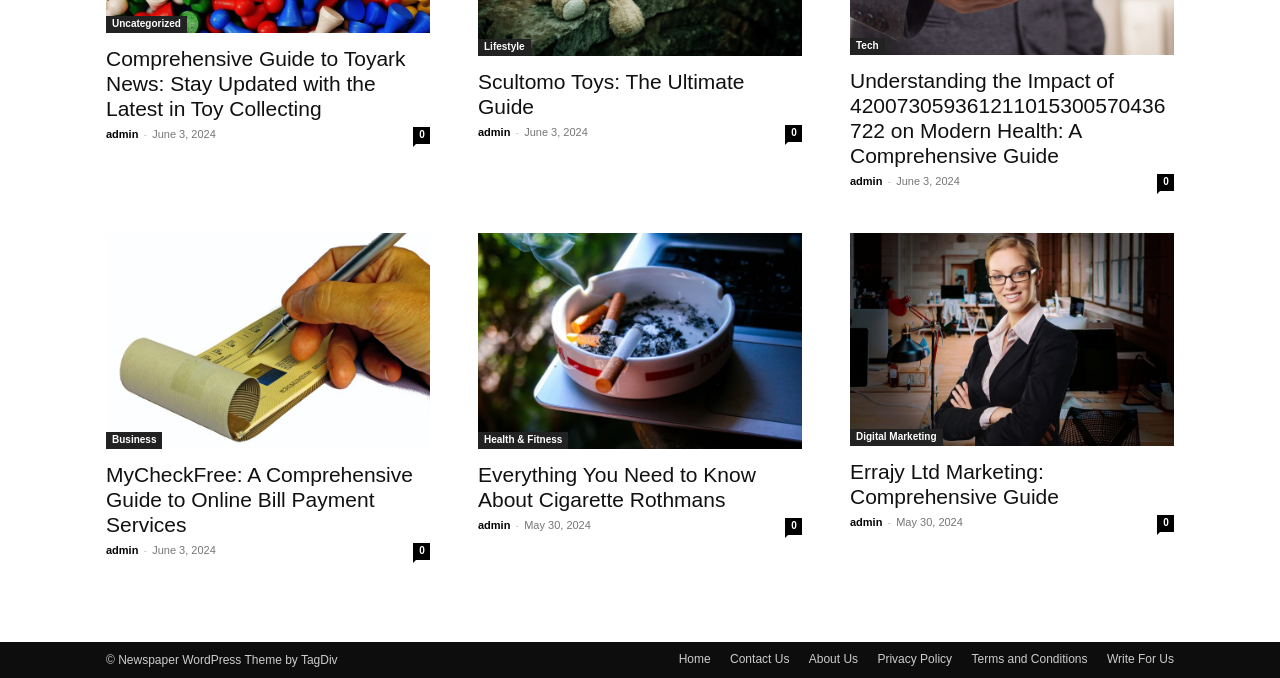Locate the bounding box of the UI element described in the following text: "New Arrivals".

None